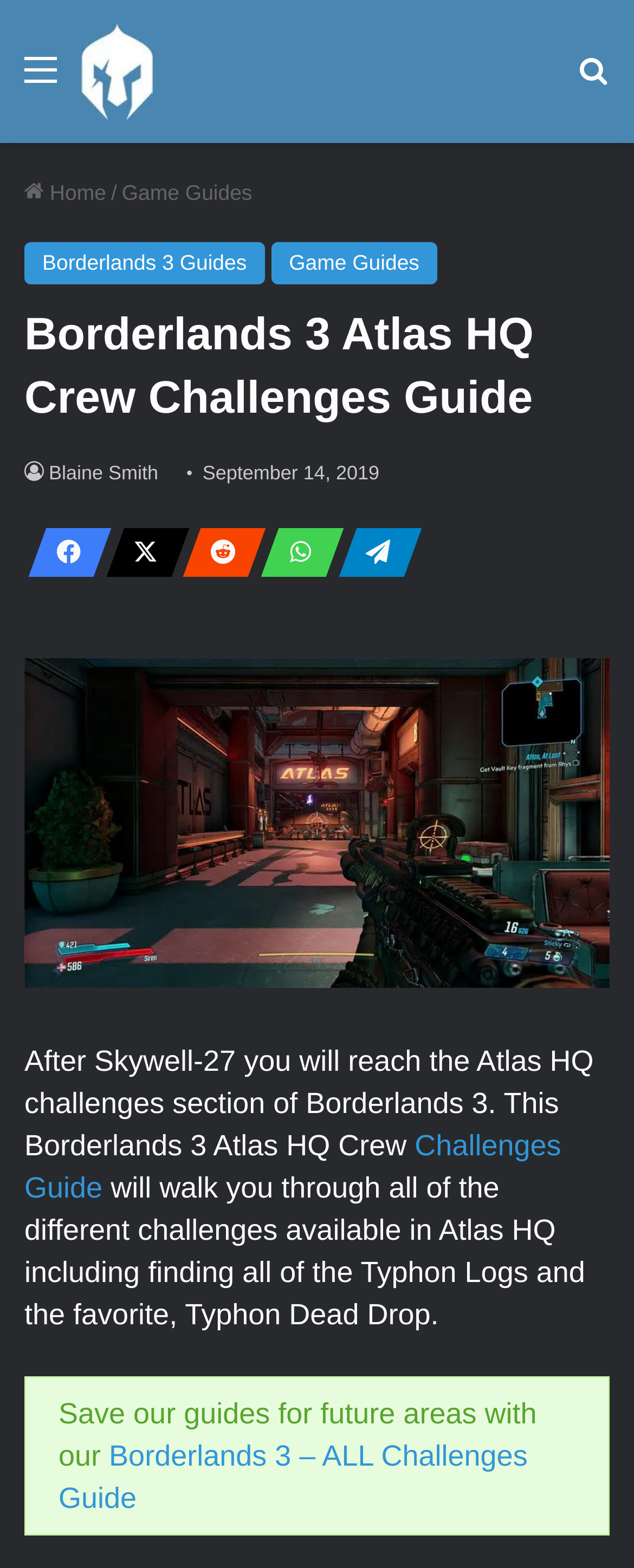Indicate the bounding box coordinates of the element that needs to be clicked to satisfy the following instruction: "Know what impact looks and feels like". The coordinates should be four float numbers between 0 and 1, i.e., [left, top, right, bottom].

None